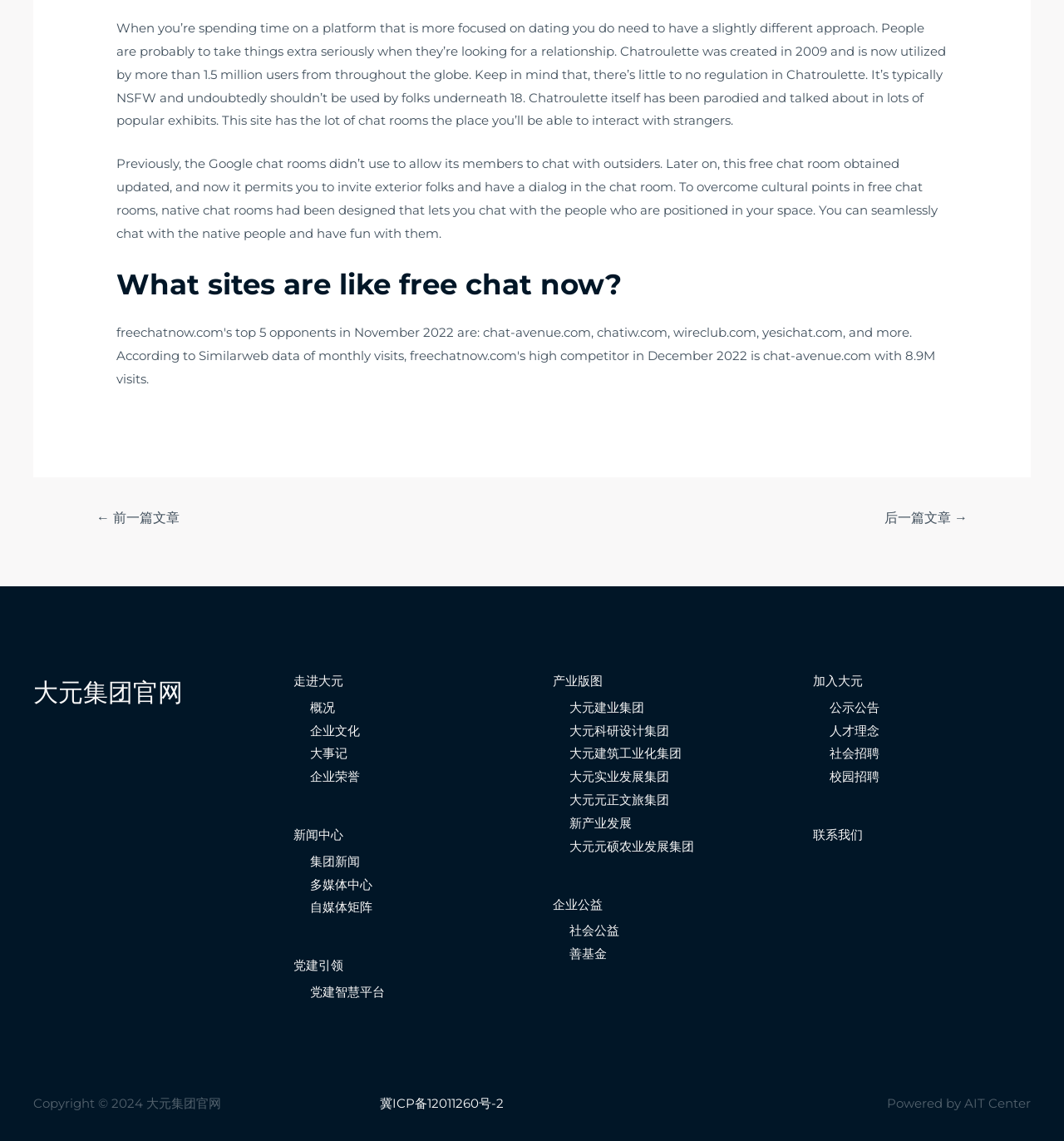Could you highlight the region that needs to be clicked to execute the instruction: "Click the '冀ICP备12011260号-2' link"?

[0.357, 0.96, 0.473, 0.974]